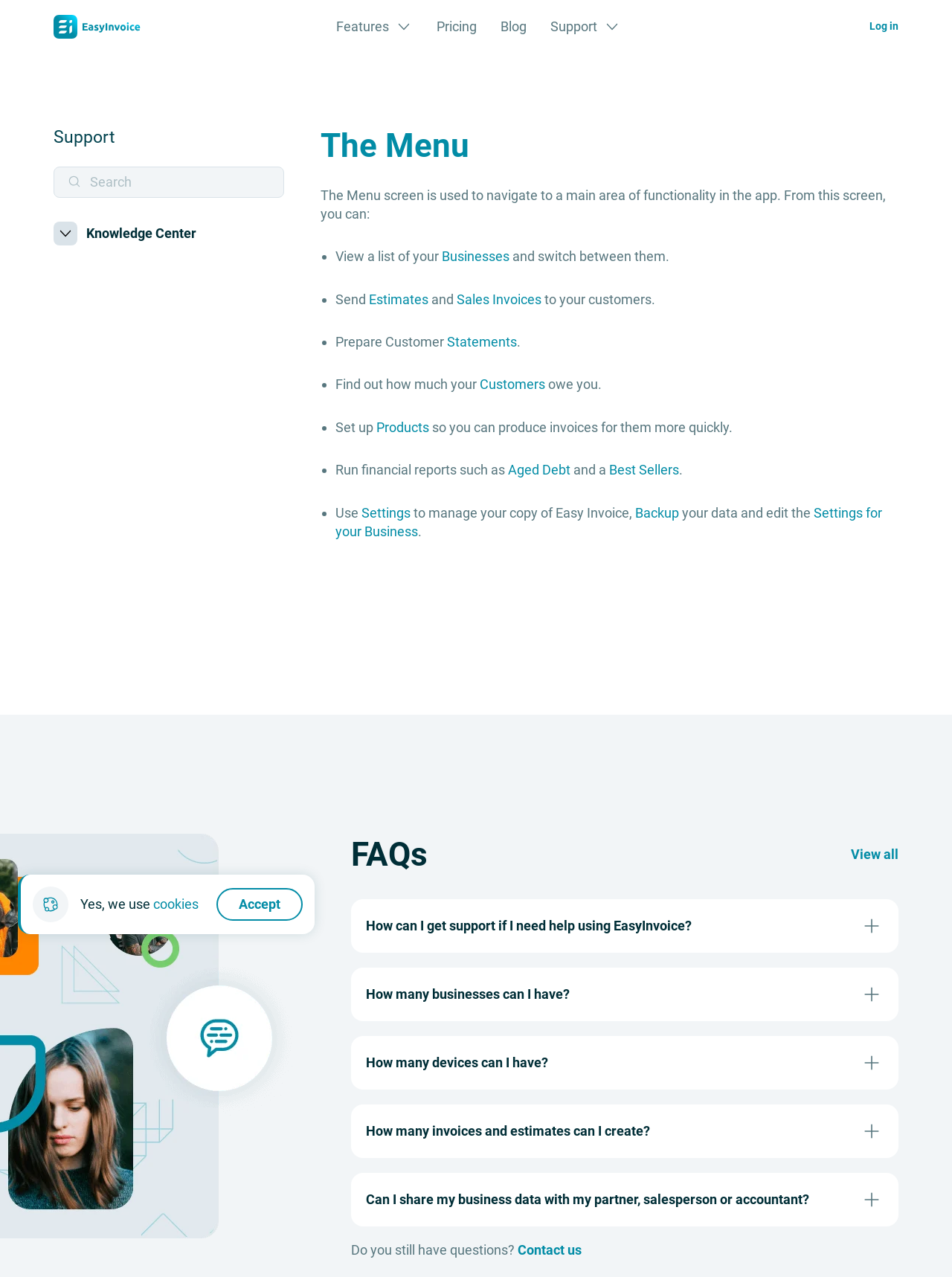Please specify the bounding box coordinates of the clickable section necessary to execute the following command: "View the Features page".

[0.353, 0.009, 0.434, 0.033]